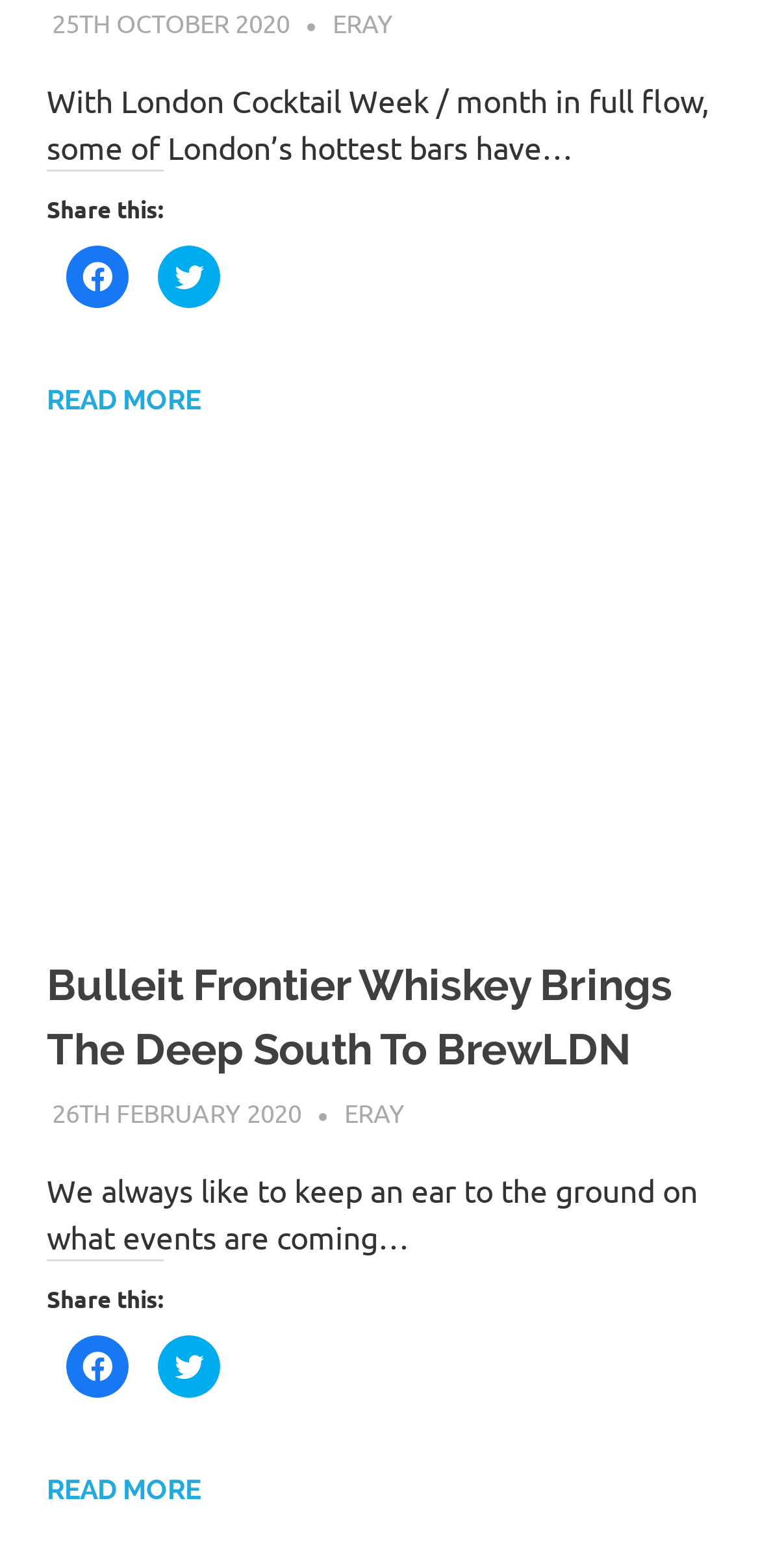Find the bounding box coordinates of the element to click in order to complete this instruction: "Read more about an event". The bounding box coordinates must be four float numbers between 0 and 1, denoted as [left, top, right, bottom].

[0.062, 0.242, 0.264, 0.268]